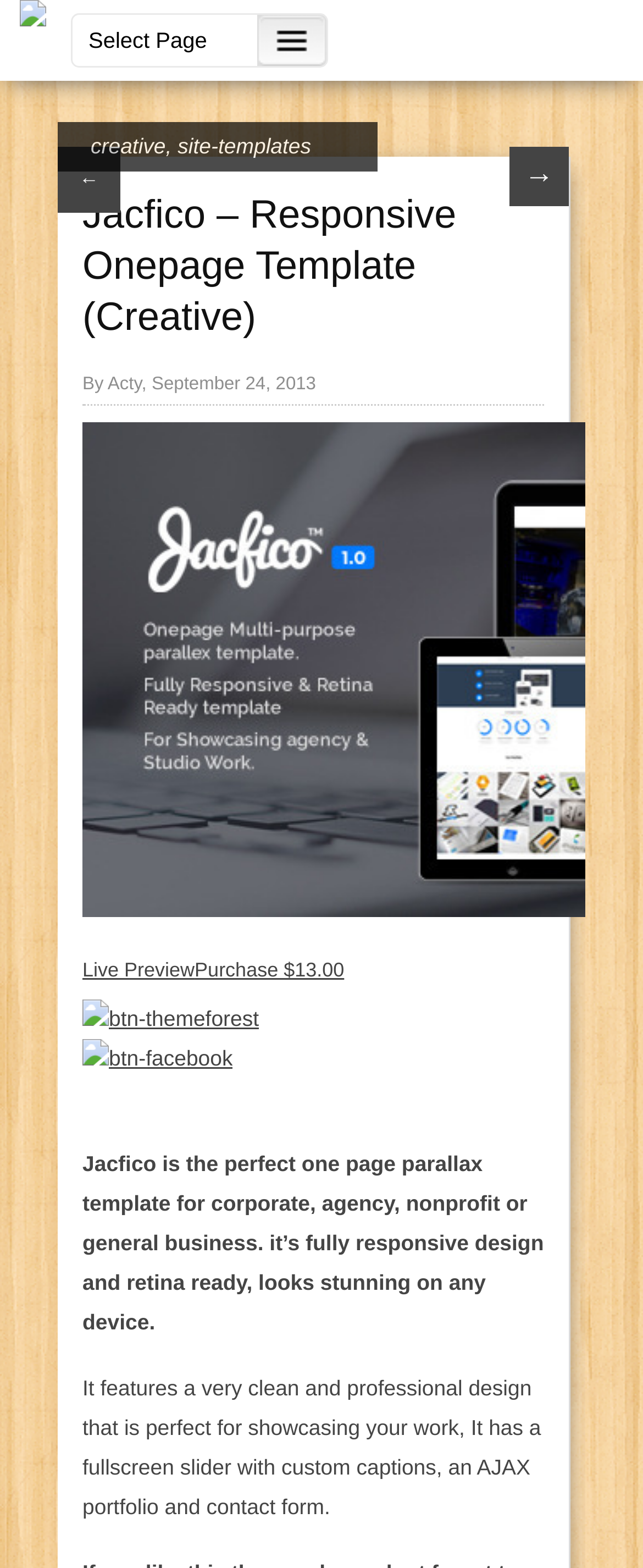What is the template suitable for?
Using the details from the image, give an elaborate explanation to answer the question.

The template is suitable for corporate, agency, nonprofit or general business, as mentioned in the description, which states that it's perfect for showcasing work.